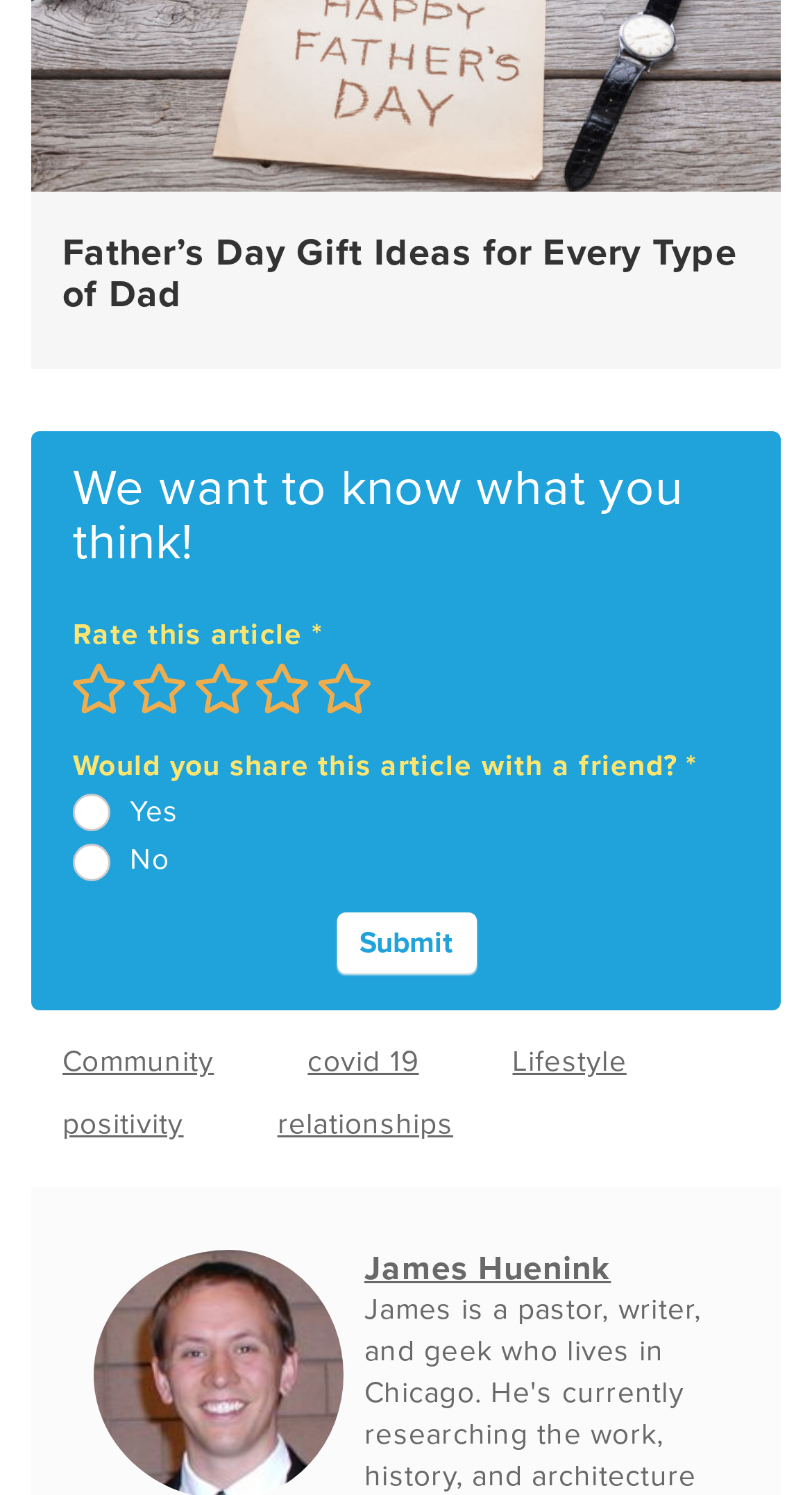Can you find the bounding box coordinates for the element that needs to be clicked to execute this instruction: "Read the article about Father’s Day Gift Ideas"? The coordinates should be given as four float numbers between 0 and 1, i.e., [left, top, right, bottom].

[0.077, 0.154, 0.908, 0.212]